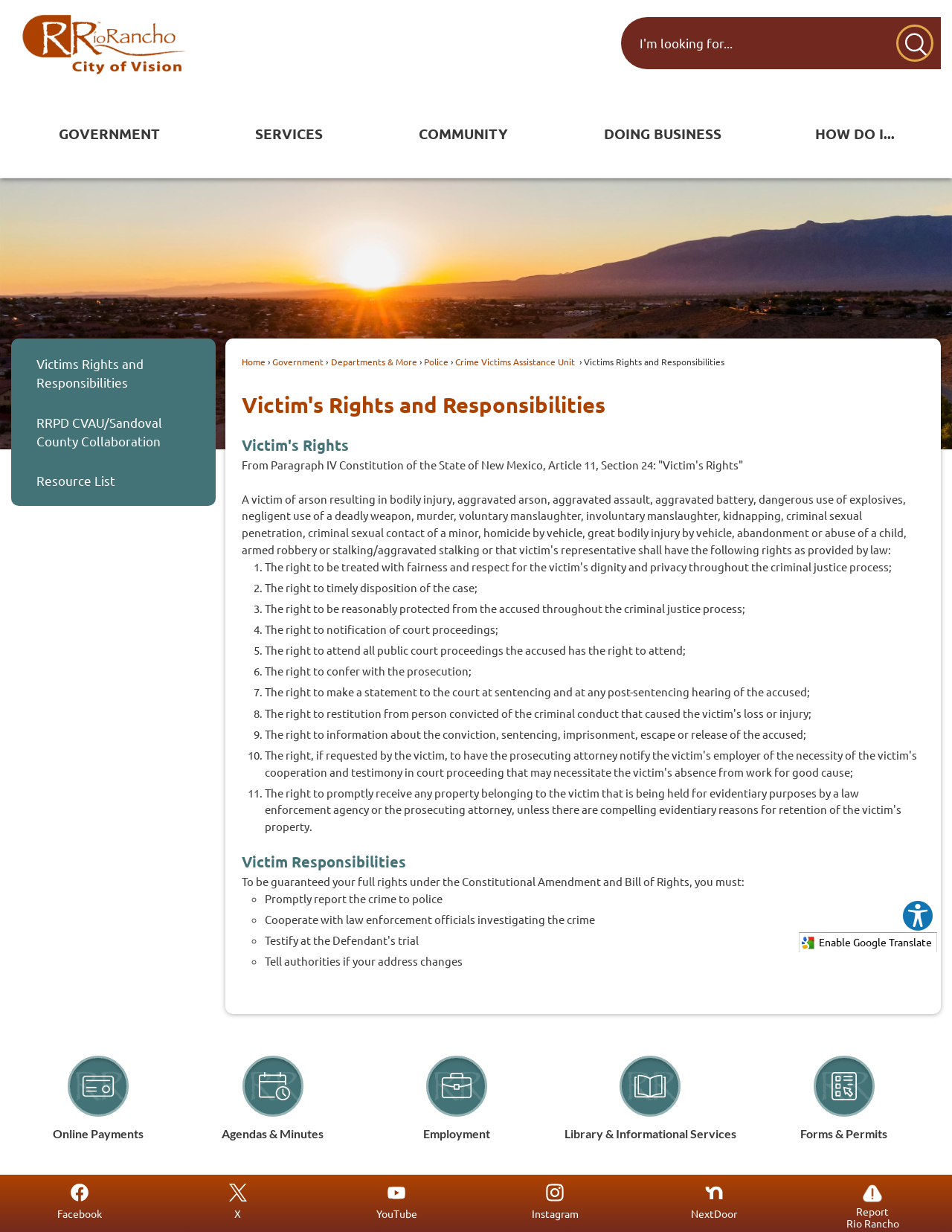Based on the image, please elaborate on the answer to the following question:
What is the name of the department that assists crime victims?

The name of the department that assists crime victims is the 'Crime Victims Assistance Unit' because it is mentioned in the breadcrumb navigation as 'Departments & More > Police > Crime Victims Assistance Unit'.